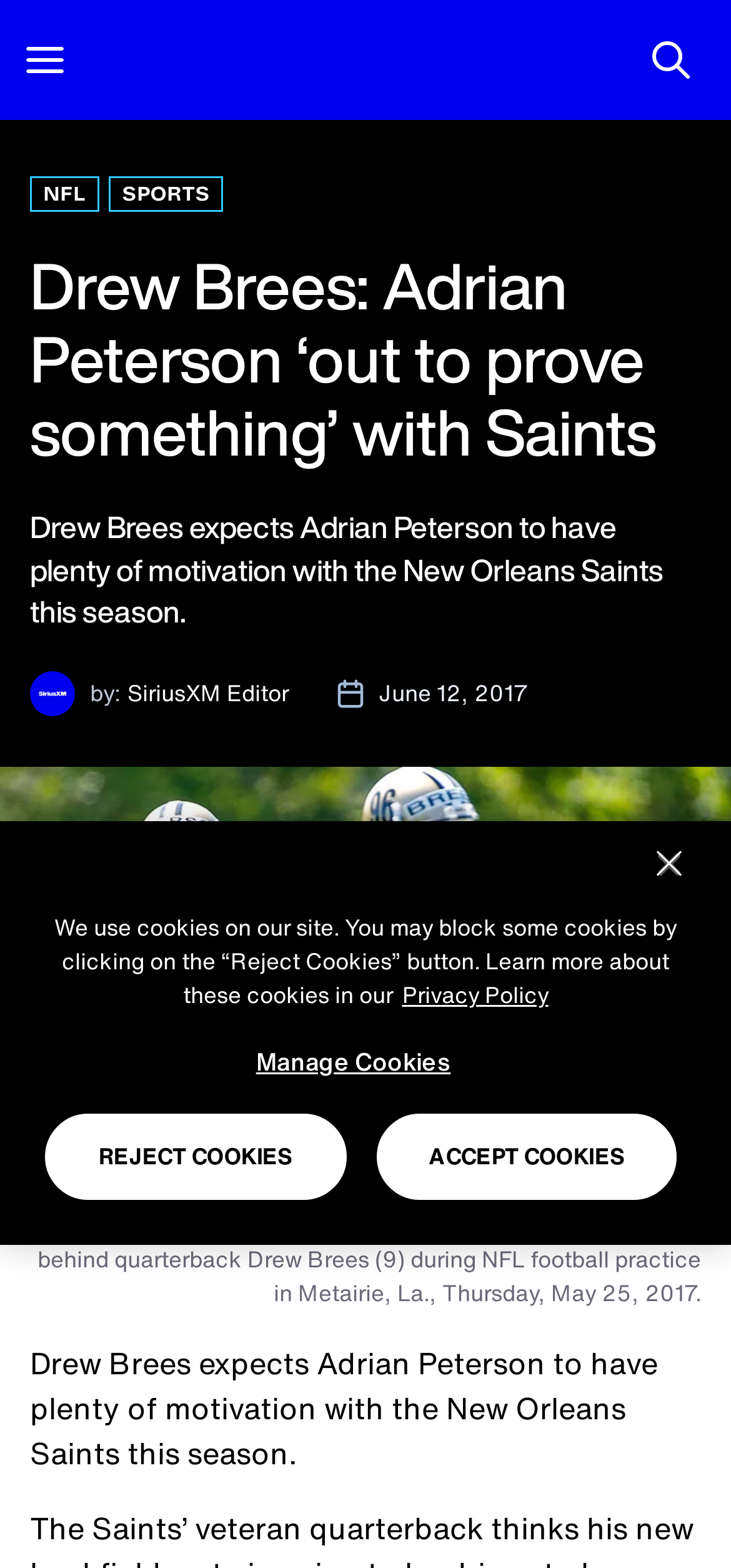Please identify the bounding box coordinates of the clickable area that will fulfill the following instruction: "Go to 'NFL' category". The coordinates should be in the format of four float numbers between 0 and 1, i.e., [left, top, right, bottom].

[0.041, 0.112, 0.136, 0.135]